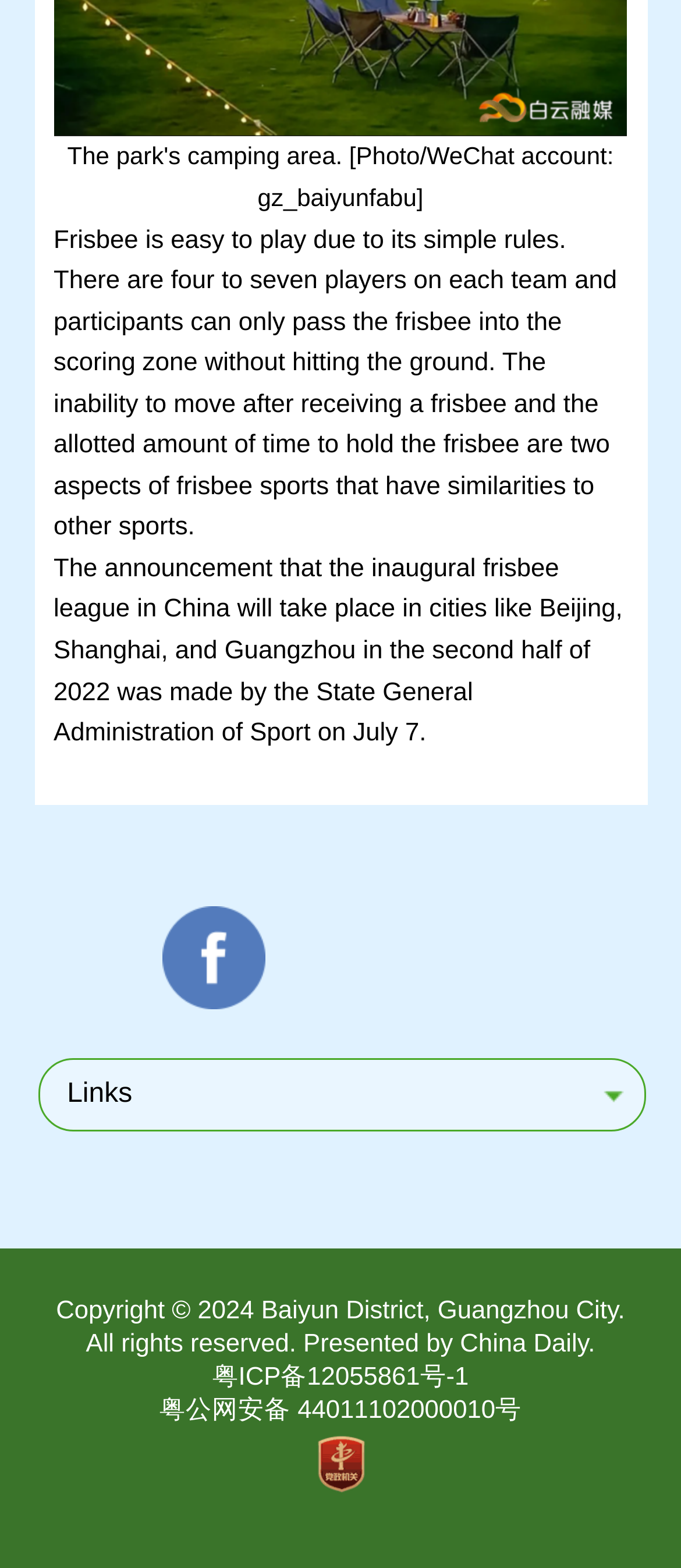What is the minimum number of players on each team?
Based on the visual information, provide a detailed and comprehensive answer.

According to the StaticText element with the text 'Frisbee is easy to play due to its simple rules. There are four to seven players on each team and participants can only pass the frisbee into the scoring zone without hitting the ground.', the minimum number of players on each team is four.